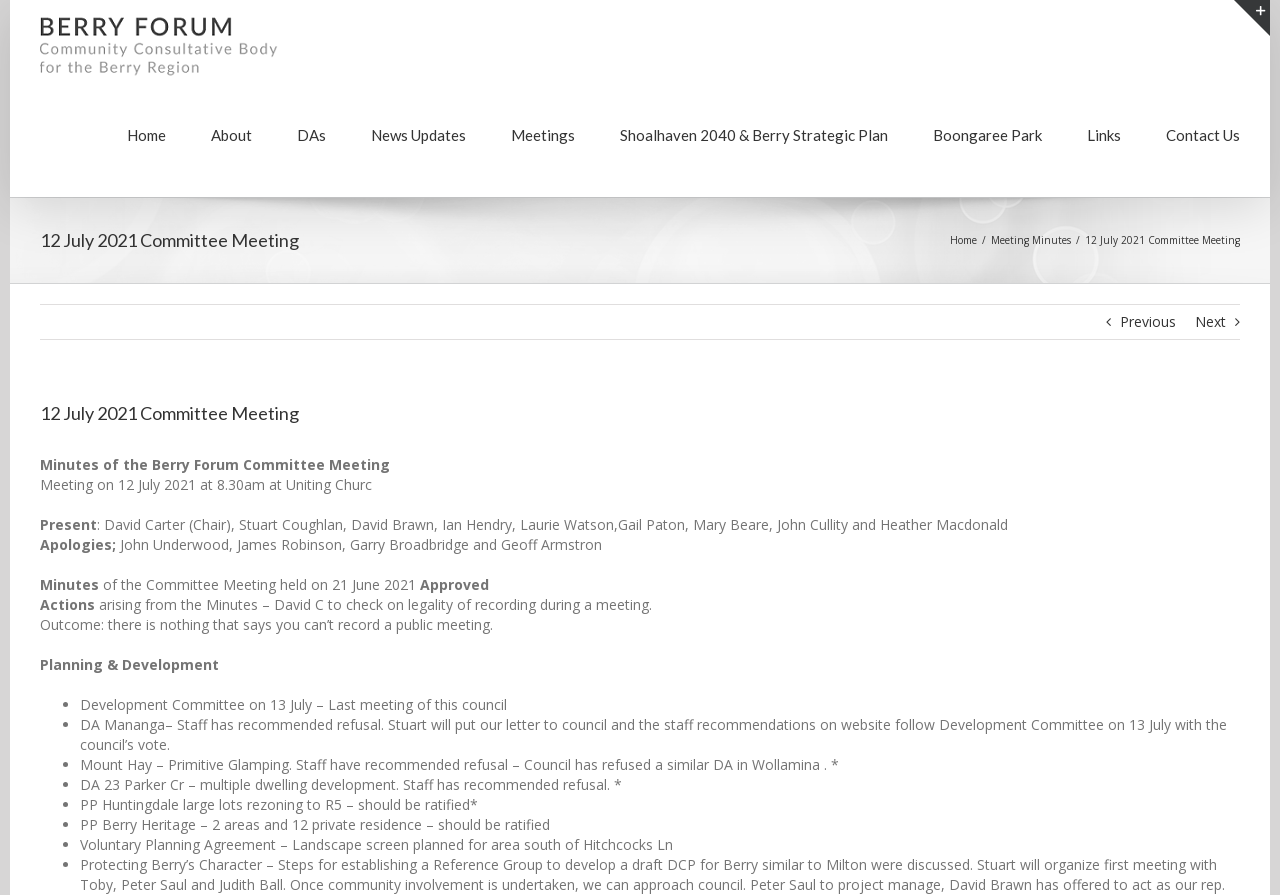Provide an in-depth description of the elements and layout of the webpage.

The webpage appears to be a meeting minutes page for the Berry Forum Committee Meeting held on 12 July 2021. At the top left corner, there is a Berry Forum logo, and next to it, a main menu navigation bar with links to various pages, including Home, About, DAs, News Updates, Meetings, and more.

Below the navigation bar, there is a heading that reads "12 July 2021 Committee Meeting" followed by a breadcrumb trail with links to Home and Meeting Minutes. 

The main content of the page is divided into sections, starting with the meeting details, including the date, time, and location. This is followed by a list of attendees and apologies. 

The next section appears to be the minutes of the meeting, which includes discussions and actions taken on various topics, such as planning and development, including several development applications (DAs) and voluntary planning agreements. Each topic is marked with a bullet point, and the text describes the discussion and outcome of each item.

At the bottom right corner of the page, there is a link to toggle a sliding bar area, but its contents are not described in the accessibility tree.